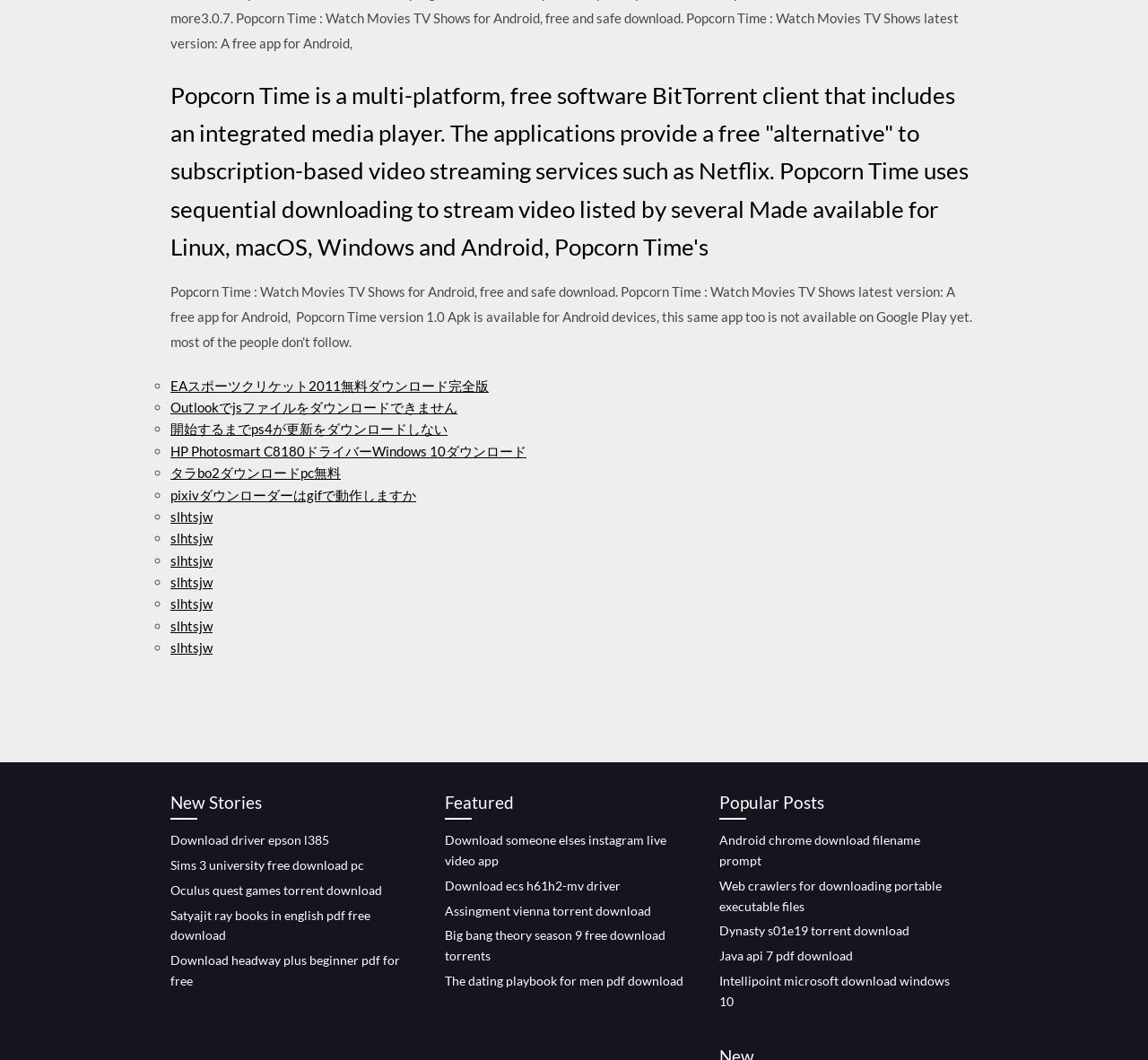Please find the bounding box coordinates of the element that you should click to achieve the following instruction: "Download 'Sims 3 university free download pc'". The coordinates should be presented as four float numbers between 0 and 1: [left, top, right, bottom].

[0.148, 0.809, 0.317, 0.823]